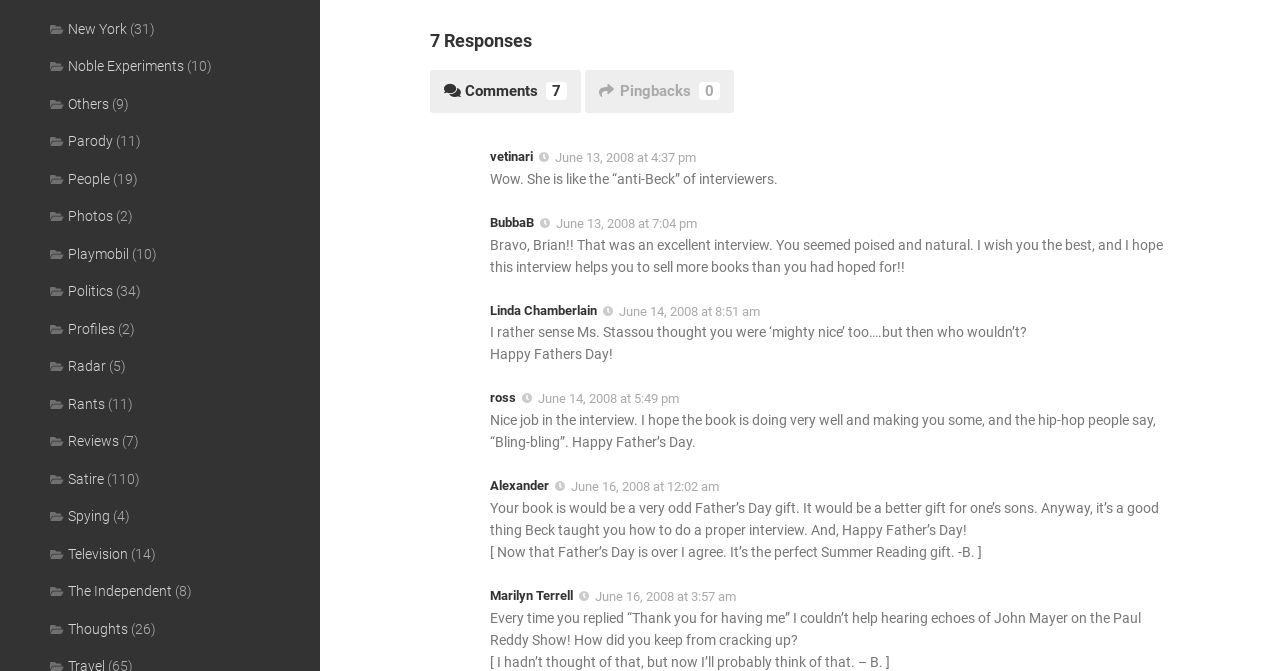Pinpoint the bounding box coordinates of the area that should be clicked to complete the following instruction: "Click the Facebook link". The coordinates must be given as four float numbers between 0 and 1, i.e., [left, top, right, bottom].

None